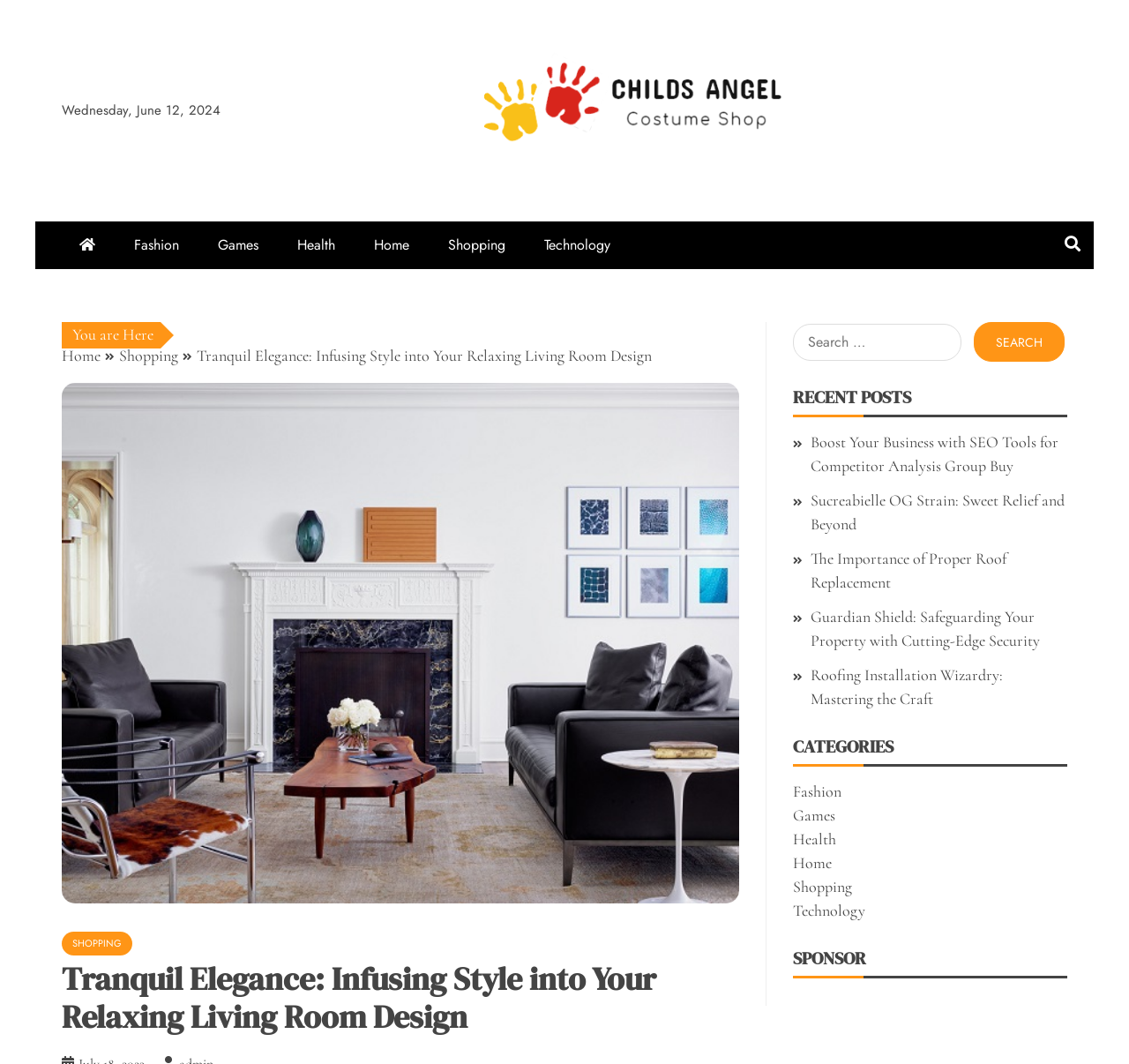What is the name of the website?
Using the image, give a concise answer in the form of a single word or short phrase.

Childs Angel